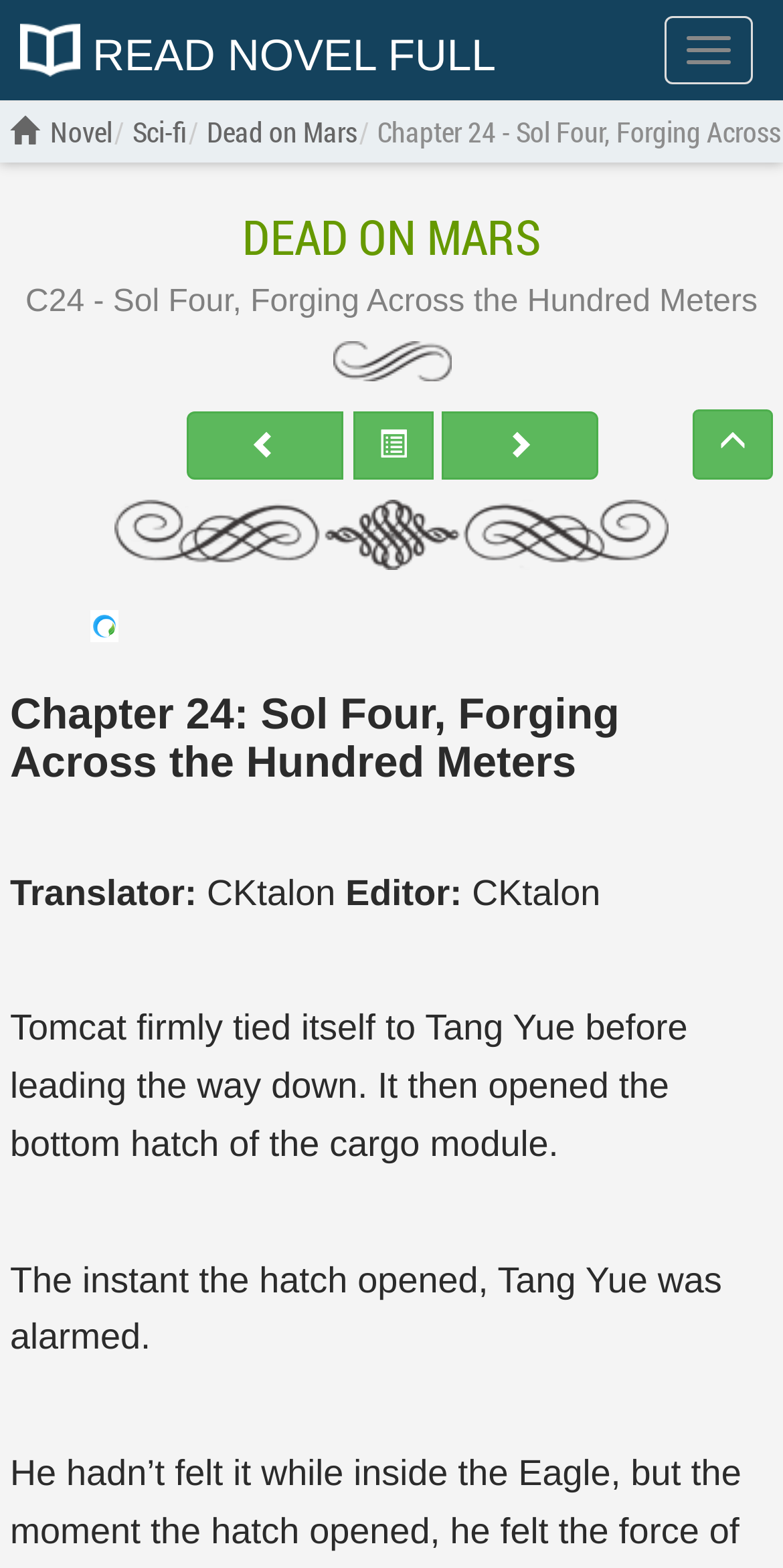Provide your answer in one word or a succinct phrase for the question: 
What is Tang Yue's emotional state when the hatch opens?

alarmed